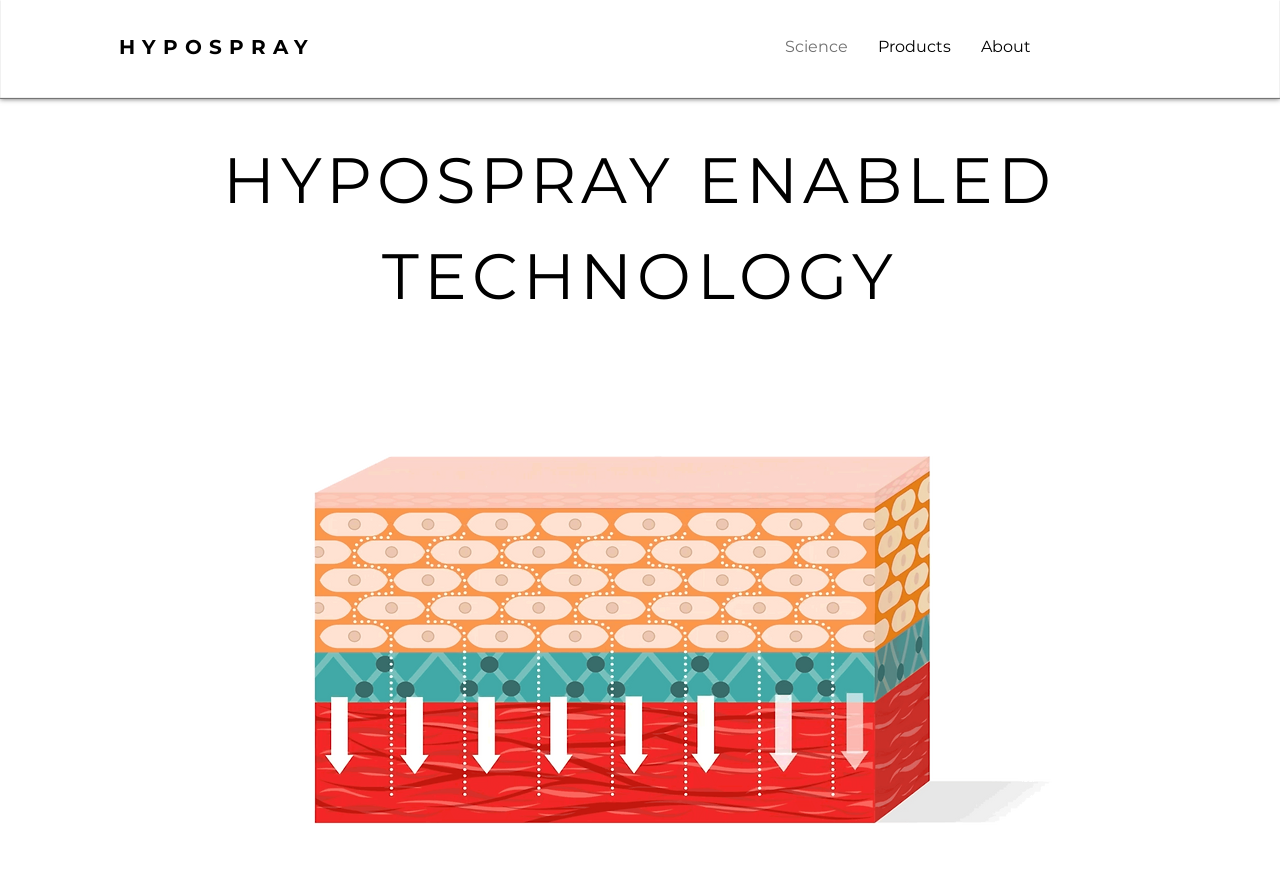Extract the main title from the webpage and generate its text.

HYPOSPRAY ENABLED TECHNOLOGY